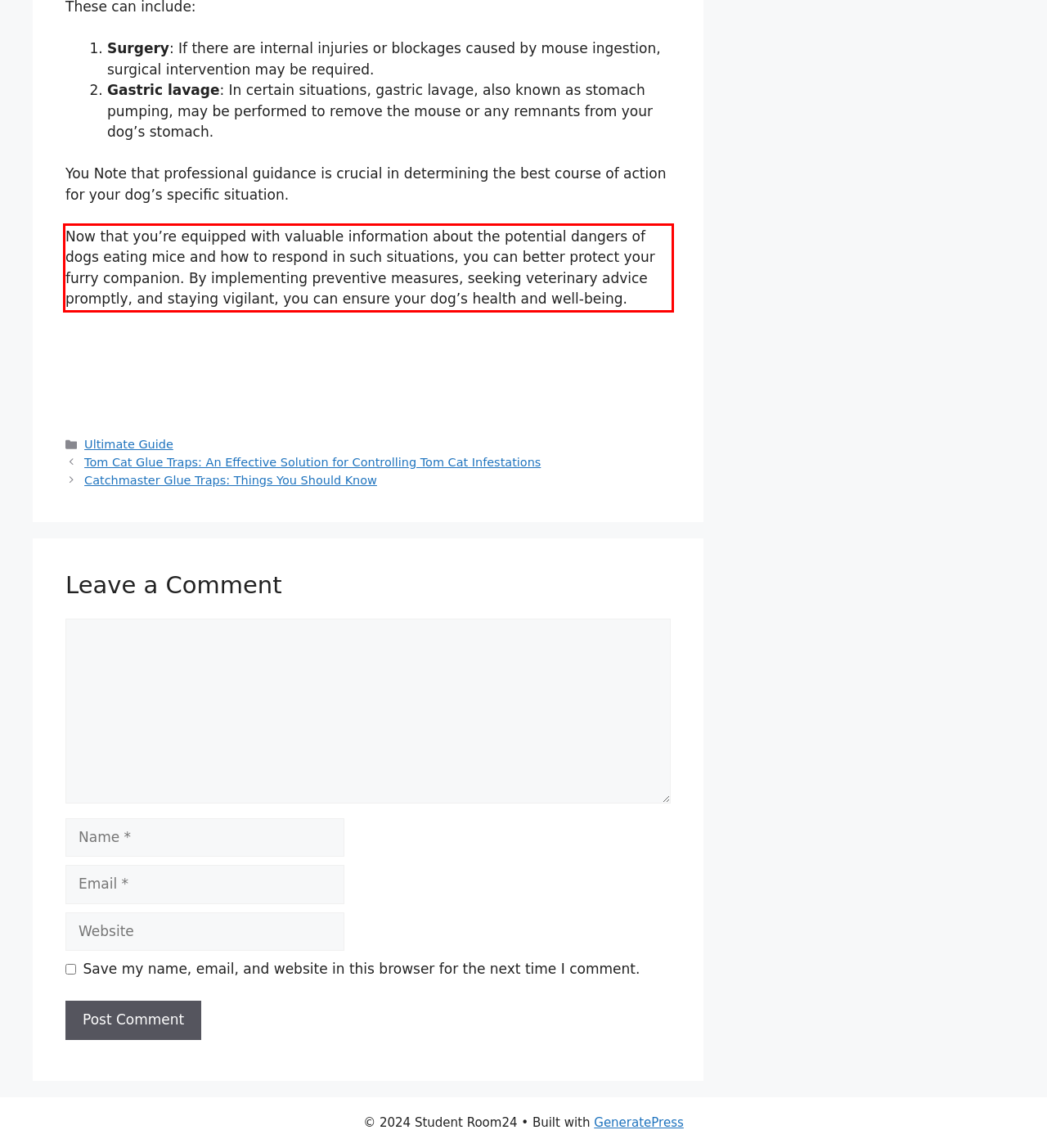Using the provided screenshot, read and generate the text content within the red-bordered area.

Now that you’re equipped with valuable information about the potential dangers of dogs eating mice and how to respond in such situations, you can better protect your furry companion. By implementing preventive measures, seeking veterinary advice promptly, and staying vigilant, you can ensure your dog’s health and well-being.